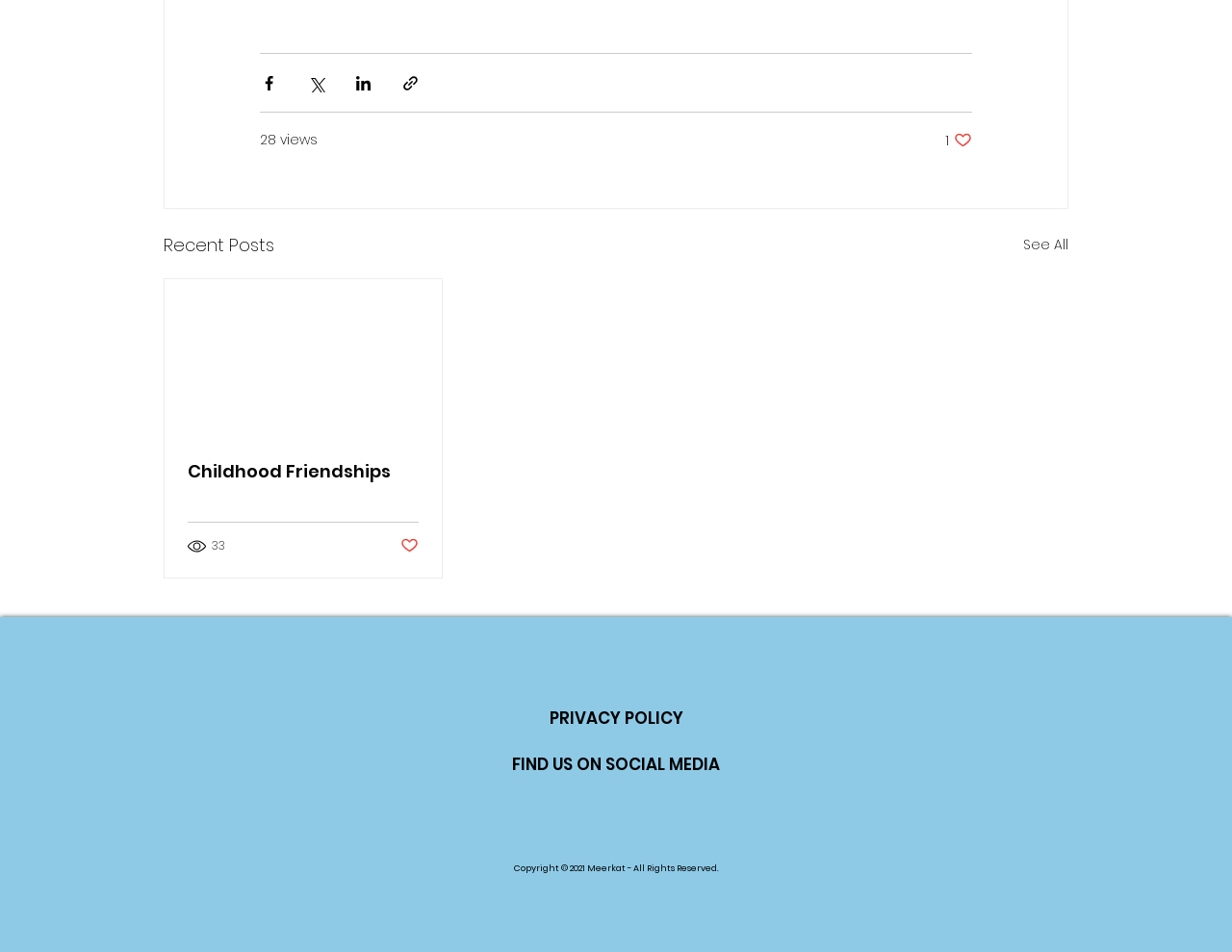Please locate the bounding box coordinates of the element that needs to be clicked to achieve the following instruction: "Share via Facebook". The coordinates should be four float numbers between 0 and 1, i.e., [left, top, right, bottom].

[0.211, 0.078, 0.226, 0.097]